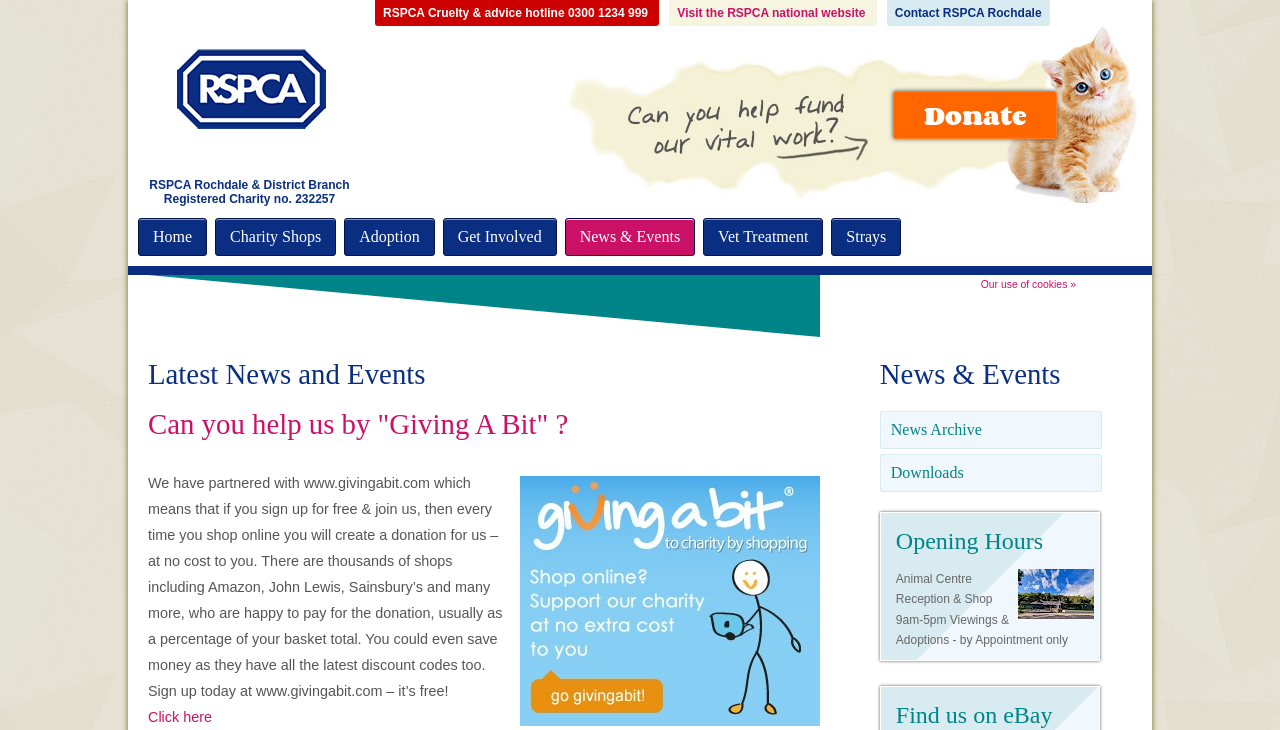What are the opening hours of the Animal Centre Reception & Shop?
Examine the screenshot and reply with a single word or phrase.

9am-5pm